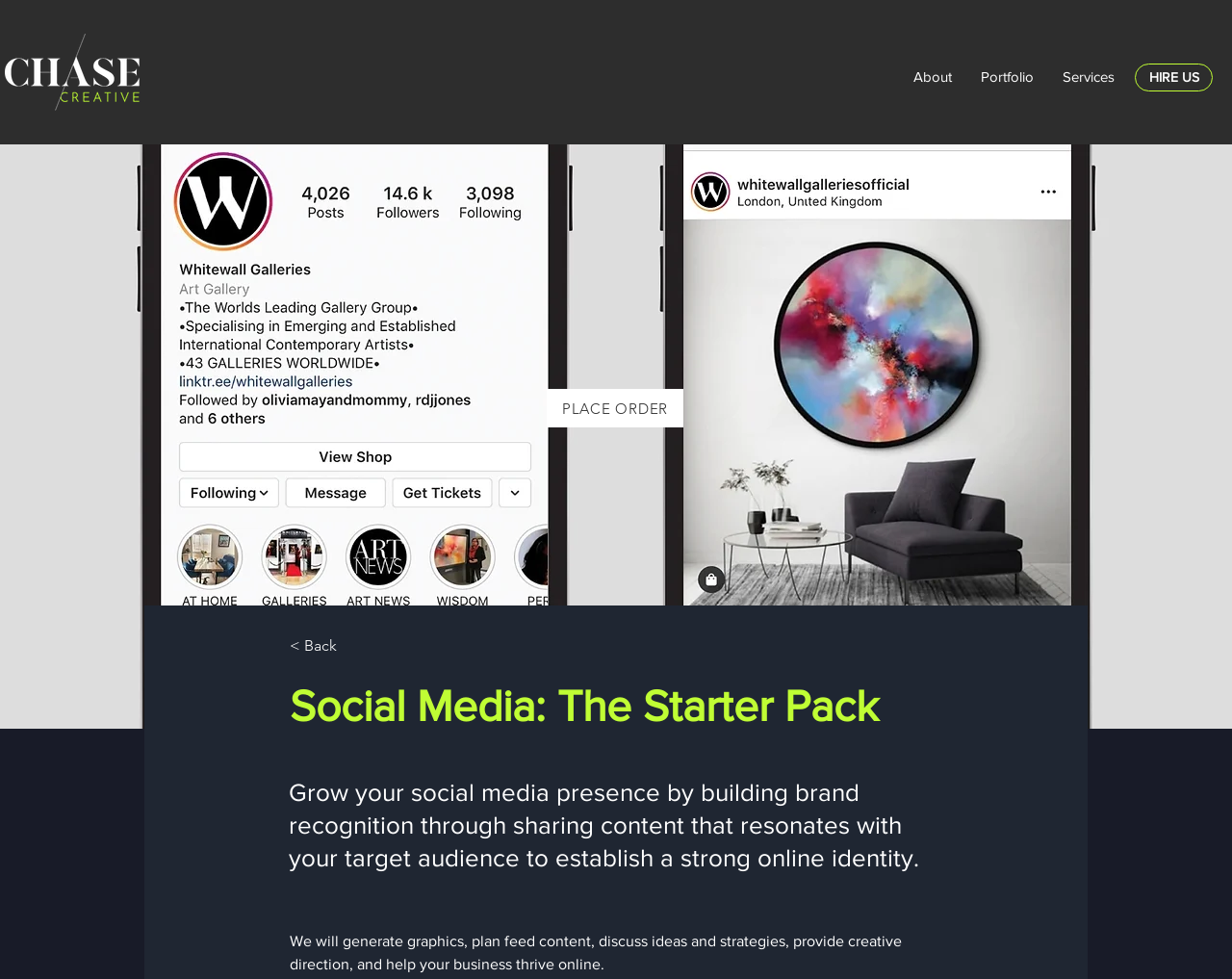What is included in the 'Social Media: The Starter Pack' service?
Using the image, provide a concise answer in one word or a short phrase.

Graphics, feed content, ideas, strategies, creative direction